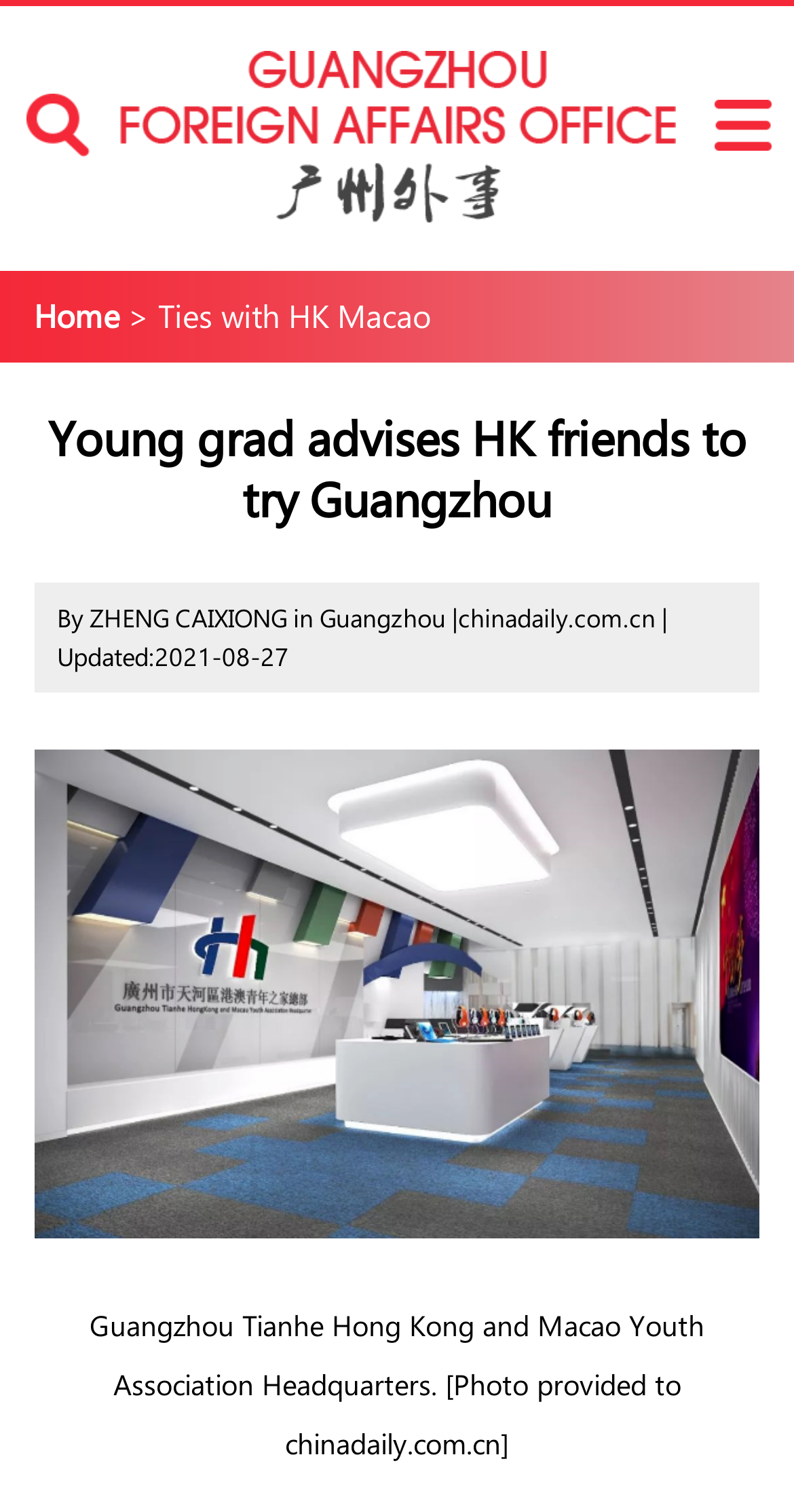When was the article updated?
Please analyze the image and answer the question with as much detail as possible.

I found the answer by looking at the text 'Updated:2021-08-27' which is an emphasis element, indicating the update date of the article.